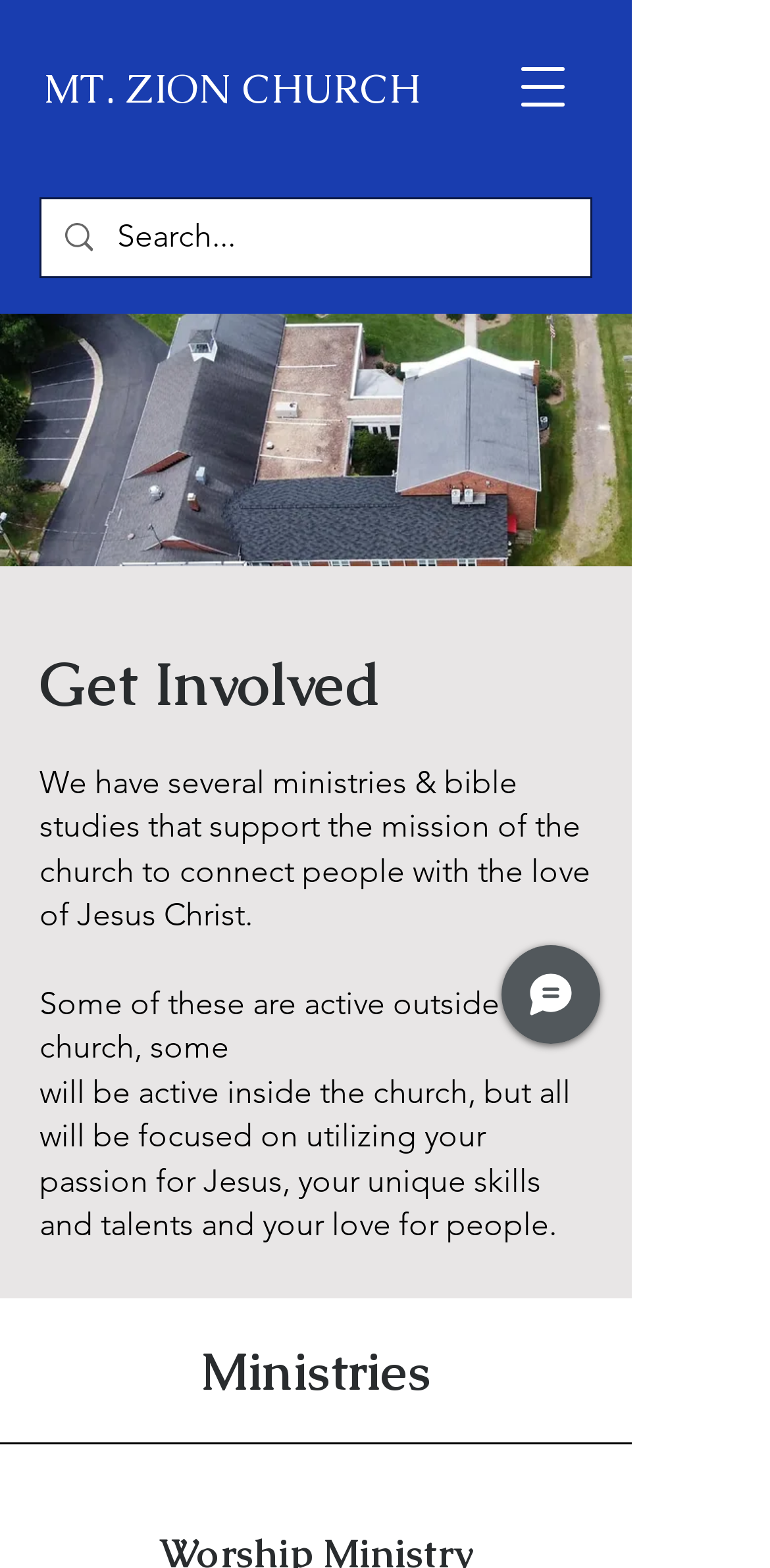Using the elements shown in the image, answer the question comprehensively: What is the purpose of the ministries?

According to the text on the webpage, the purpose of the ministries is to 'connect people with the love of Jesus Christ', which implies that the main goal is to bring people closer to Jesus.